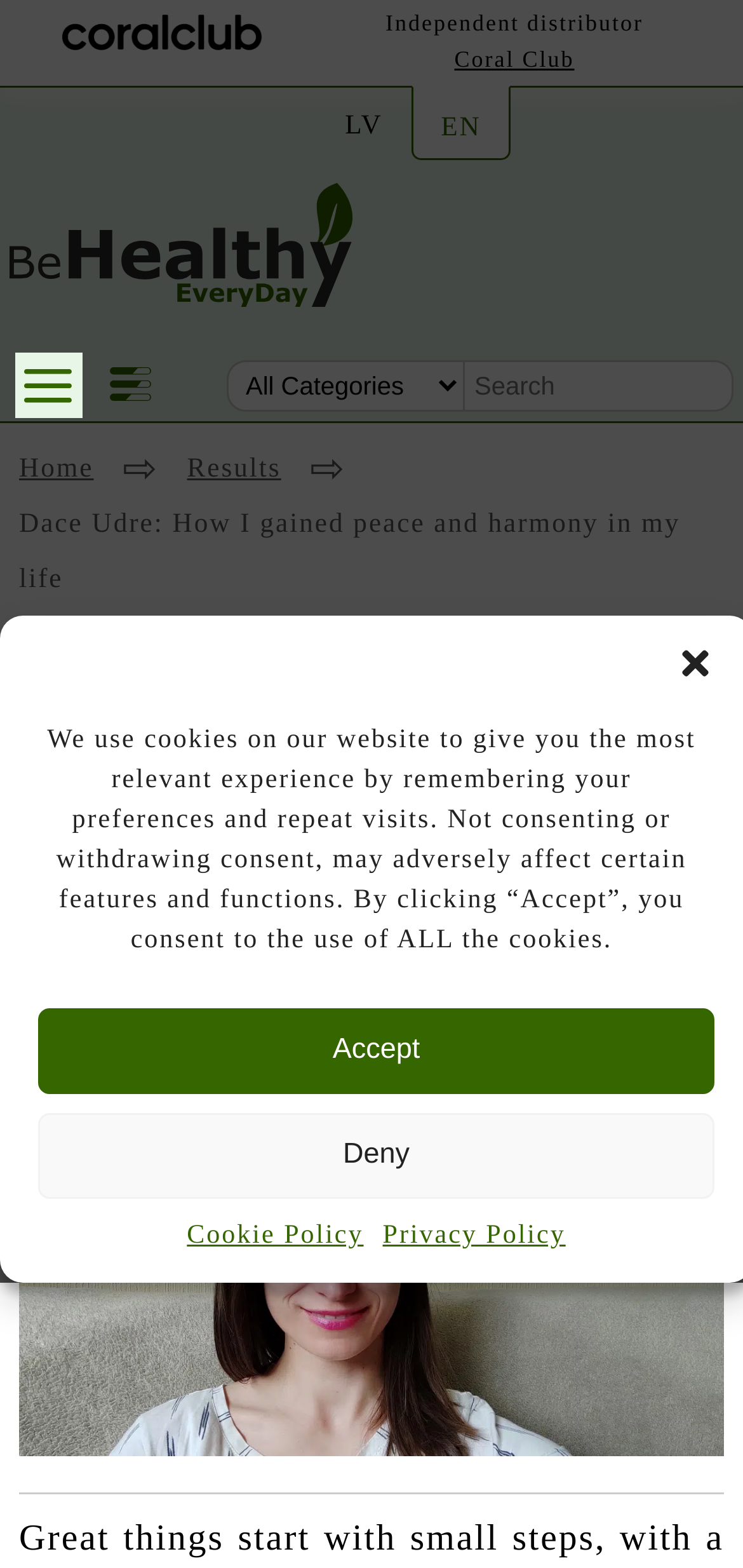Locate the bounding box coordinates of the clickable region to complete the following instruction: "Click the close dialog button."

[0.91, 0.411, 0.962, 0.435]